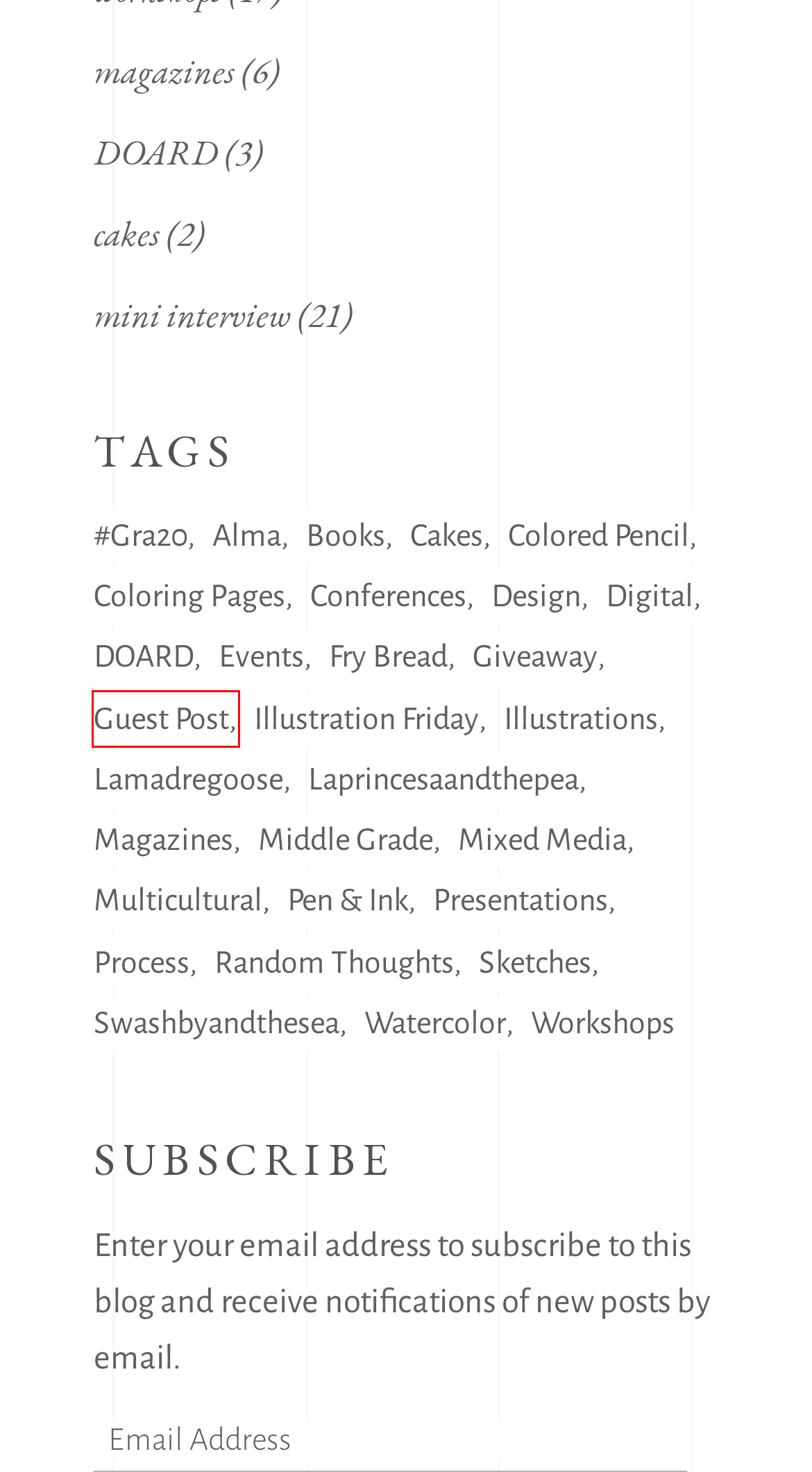You are provided with a screenshot of a webpage containing a red rectangle bounding box. Identify the webpage description that best matches the new webpage after the element in the bounding box is clicked. Here are the potential descriptions:
A. watercolor – Juana Martinez-Neal
B. guest post – Juana Martinez-Neal
C. process – Juana Martinez-Neal
D. presentations – Juana Martinez-Neal
E. Illustration Friday – Juana Martinez-Neal
F. cakes – Juana Martinez-Neal
G. swashbyandthesea – Juana Martinez-Neal
H. giveaway – Juana Martinez-Neal

B